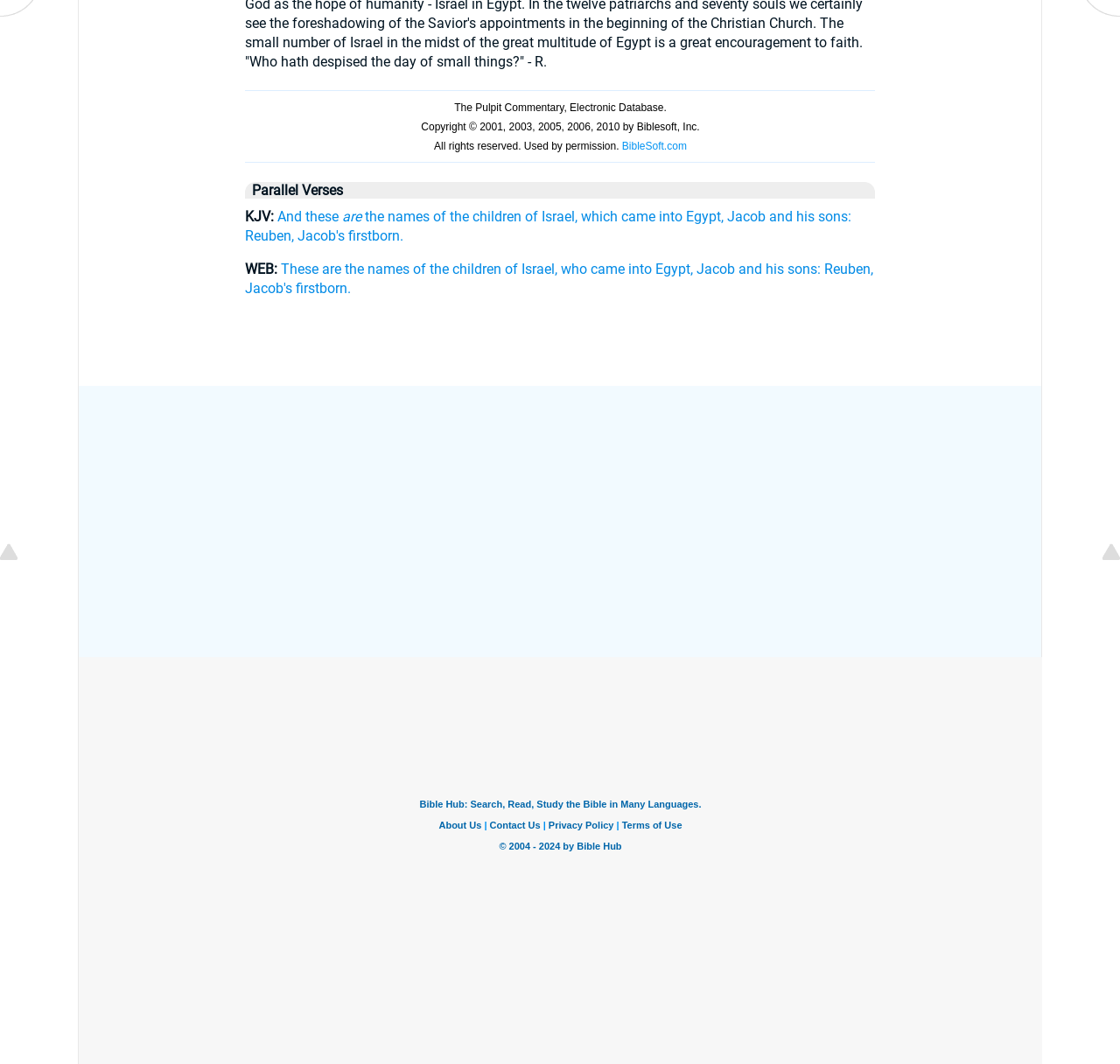Provide the bounding box coordinates in the format (top-left x, top-left y, bottom-right x, bottom-right y). All values are floating point numbers between 0 and 1. Determine the bounding box coordinate of the UI element described as: title="Guidance"

[0.0, 0.007, 0.039, 0.022]